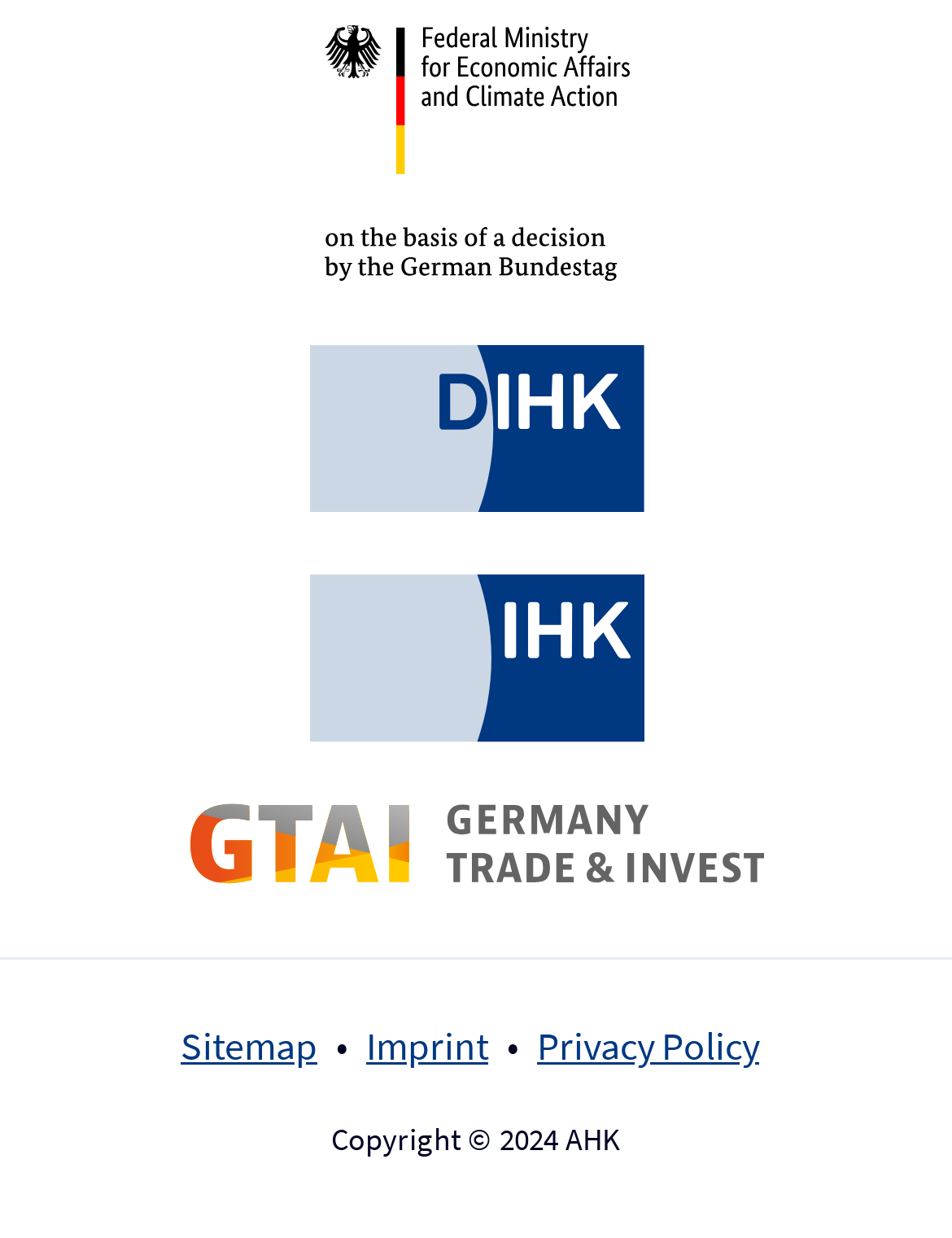Determine the bounding box coordinates of the UI element that matches the following description: "alt="GTAI (Germany Trade and Invest)"". The coordinates should be four float numbers between 0 and 1 in the format [left, top, right, bottom].

[0.199, 0.649, 0.801, 0.714]